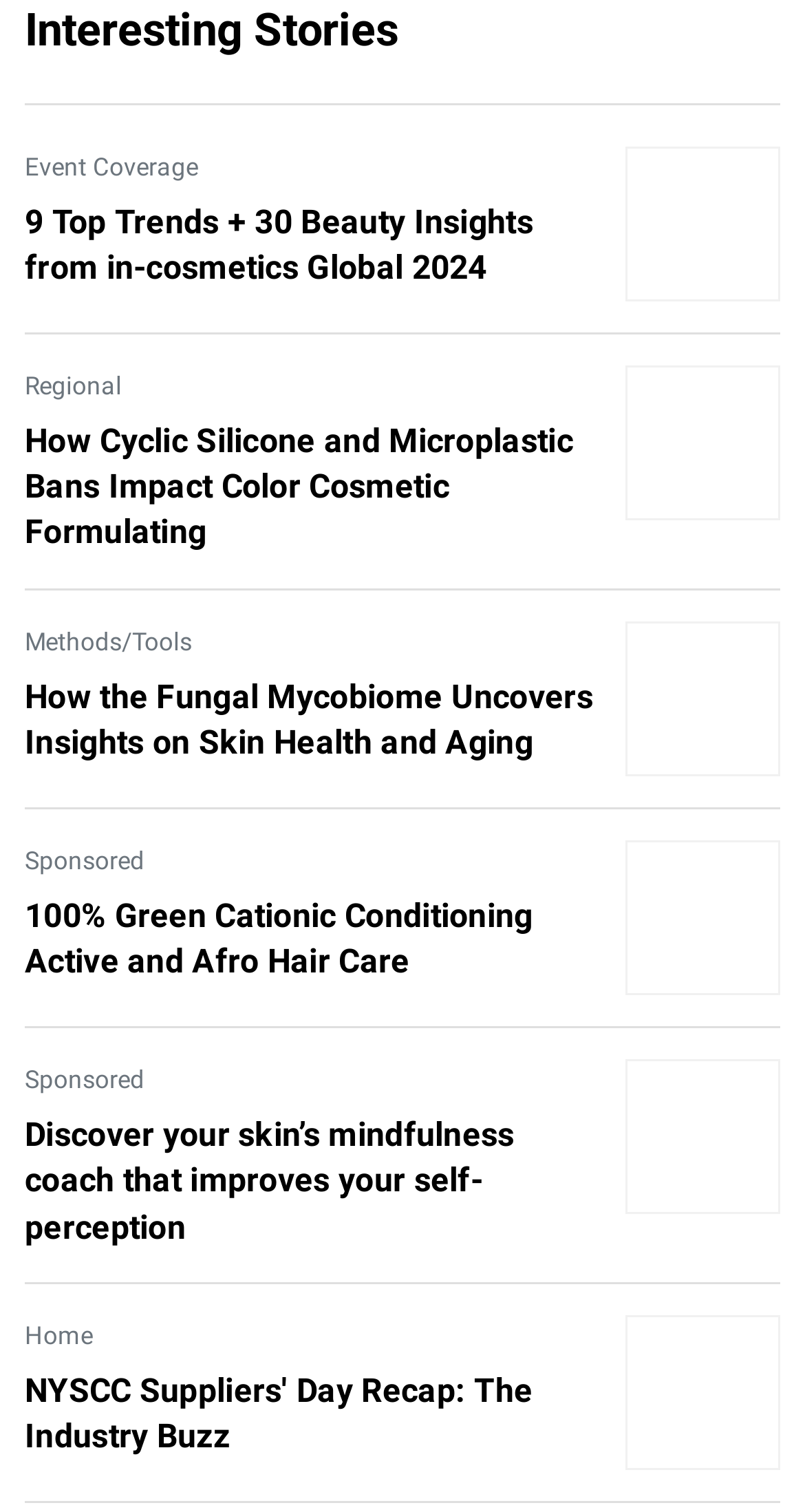Please identify the bounding box coordinates of the clickable region that I should interact with to perform the following instruction: "Explore Event Coverage". The coordinates should be expressed as four float numbers between 0 and 1, i.e., [left, top, right, bottom].

[0.031, 0.101, 0.246, 0.12]